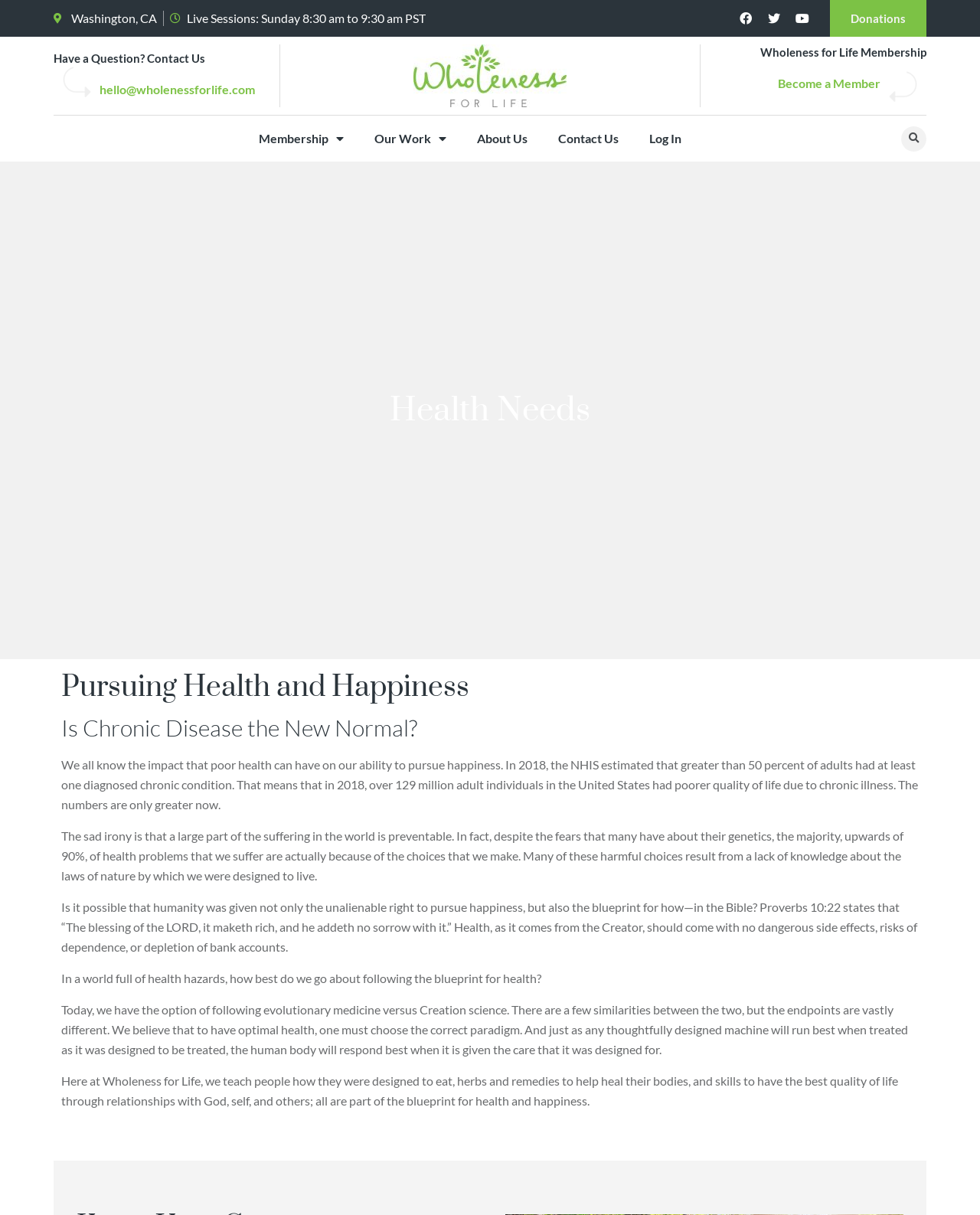Identify the bounding box coordinates for the element you need to click to achieve the following task: "Log in to your account". The coordinates must be four float values ranging from 0 to 1, formatted as [left, top, right, bottom].

[0.646, 0.095, 0.711, 0.133]